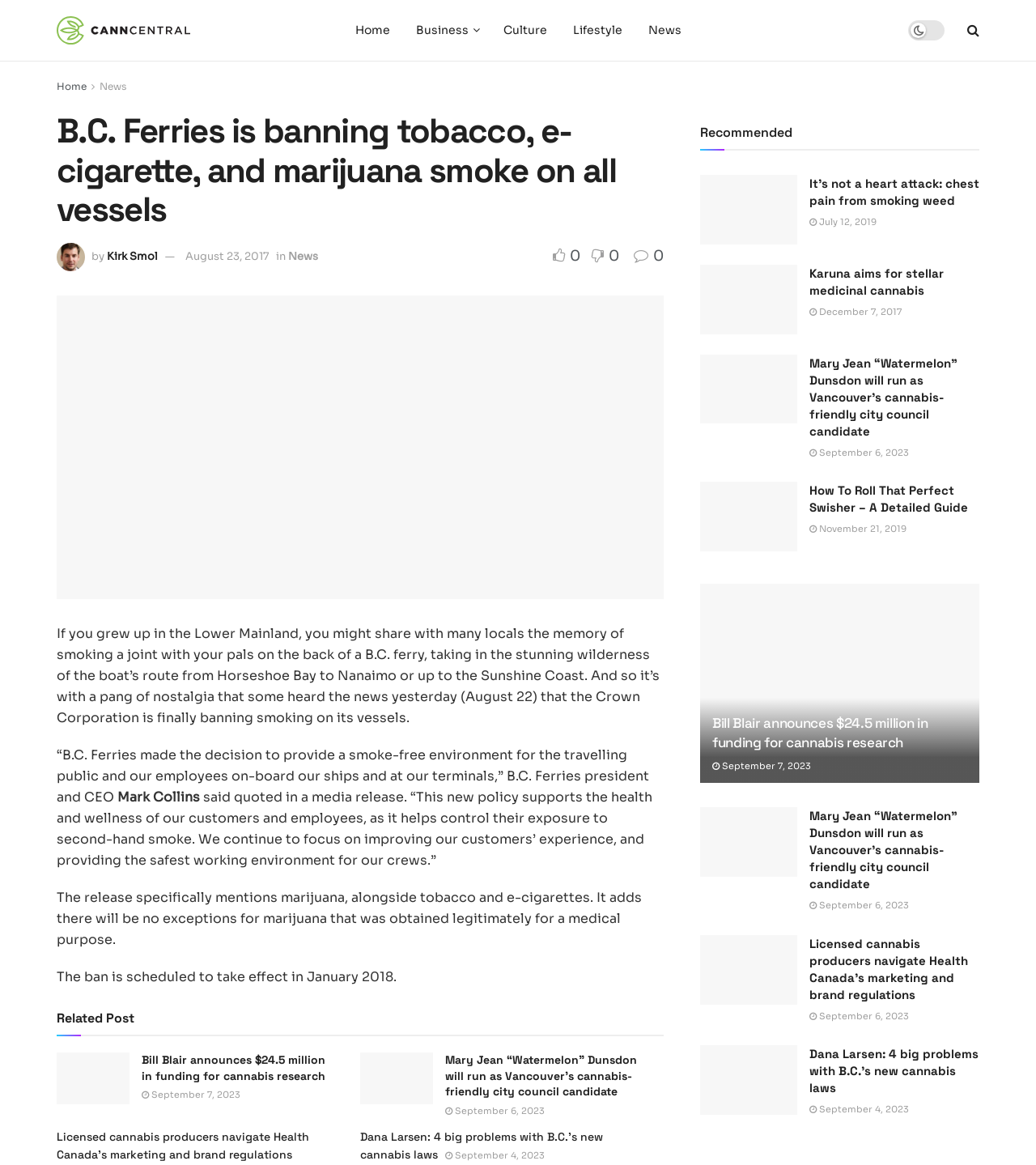When will the ban on smoking take effect?
We need a detailed and meticulous answer to the question.

According to the article, the ban on smoking on B.C. Ferries vessels is scheduled to take effect in January 2018, as mentioned in the last paragraph of the article.